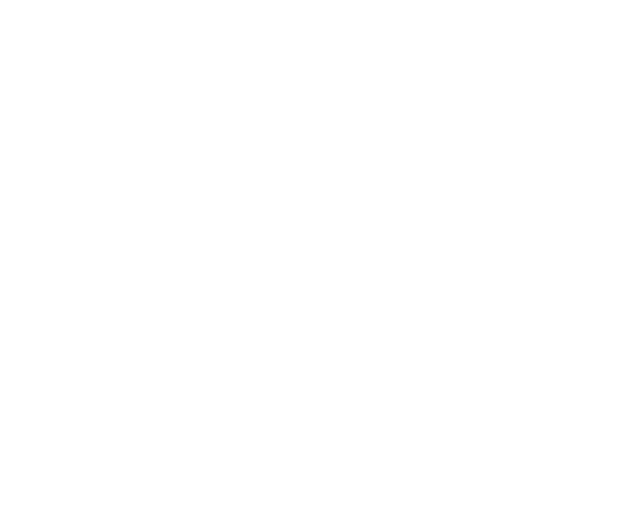Offer a detailed explanation of what is depicted in the image.

The image depicts the logo or emblem associated with the game "Tom Clancy’s Splinter Cell," a popular stealth action video game developed by Ubisoft. The logo is simple yet iconic, often featuring a stylized representation of the game’s themes of espionage and covert operations. The background is minimalistic, enhancing the logo's visual impact, and it's likely used in promotional materials or on the game's official site to capture the attention of potential players. This logo symbolizes the stealth mechanics and tactical gameplay that the series is renowned for.